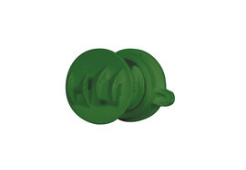Provide a comprehensive description of the image.

This image showcases a green 250x Gallagher Screw-on Rod Insulator, designed for use with electric fencing systems. The insulator is shaped to provide stable support and is crafted with durable materials, ensuring reliable performance in outdoor conditions. It's marketed for its ease of installation and high resistance to UV degradation, making it a suitable choice for both temporary and permanent setups. Additionally, this product is part of a larger collection, emphasized for bulk applications and available for purchase with competitive pricing, showing a current promotional offer.